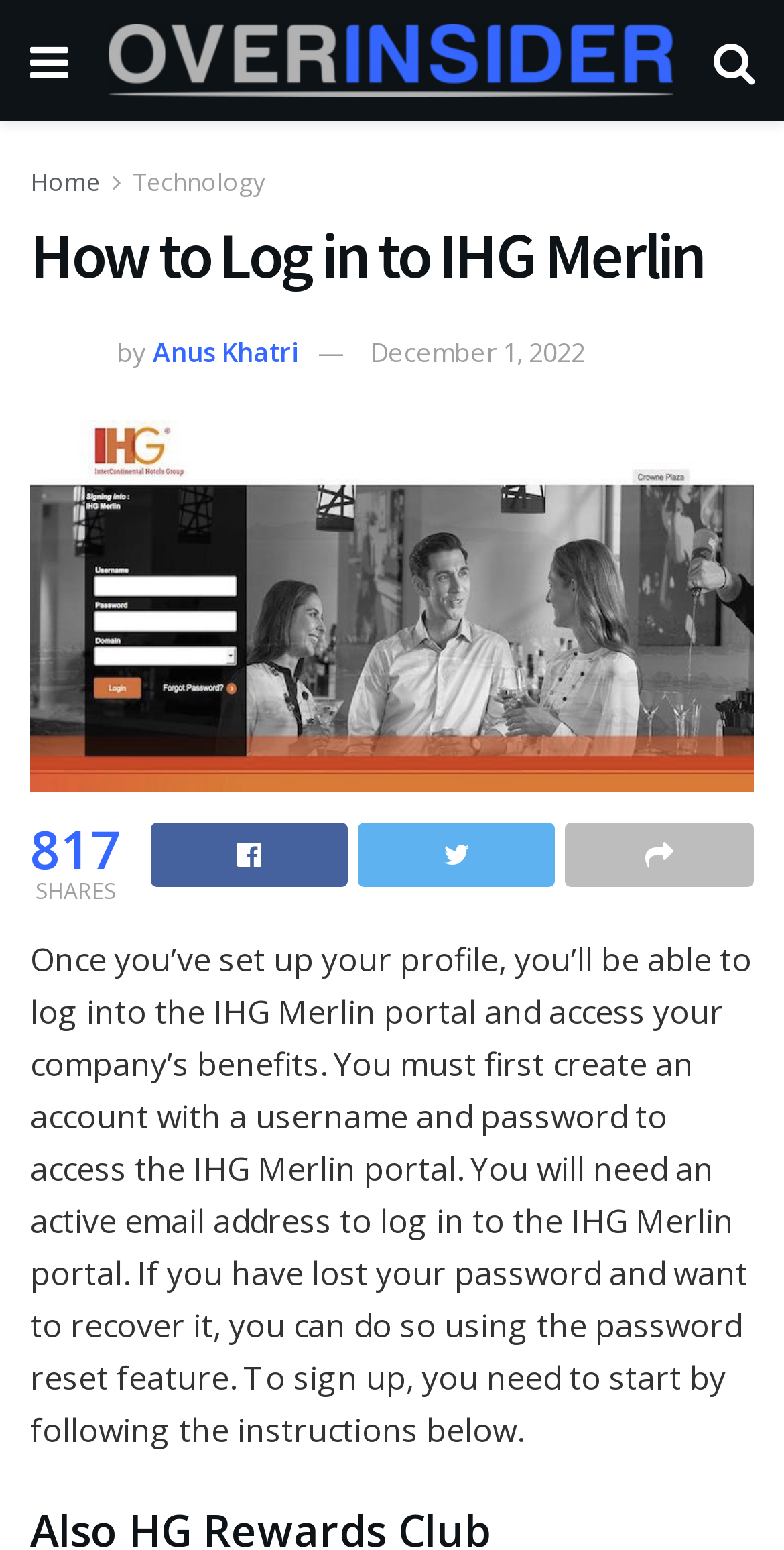What is the author's name?
Using the visual information from the image, give a one-word or short-phrase answer.

Anus Khatri